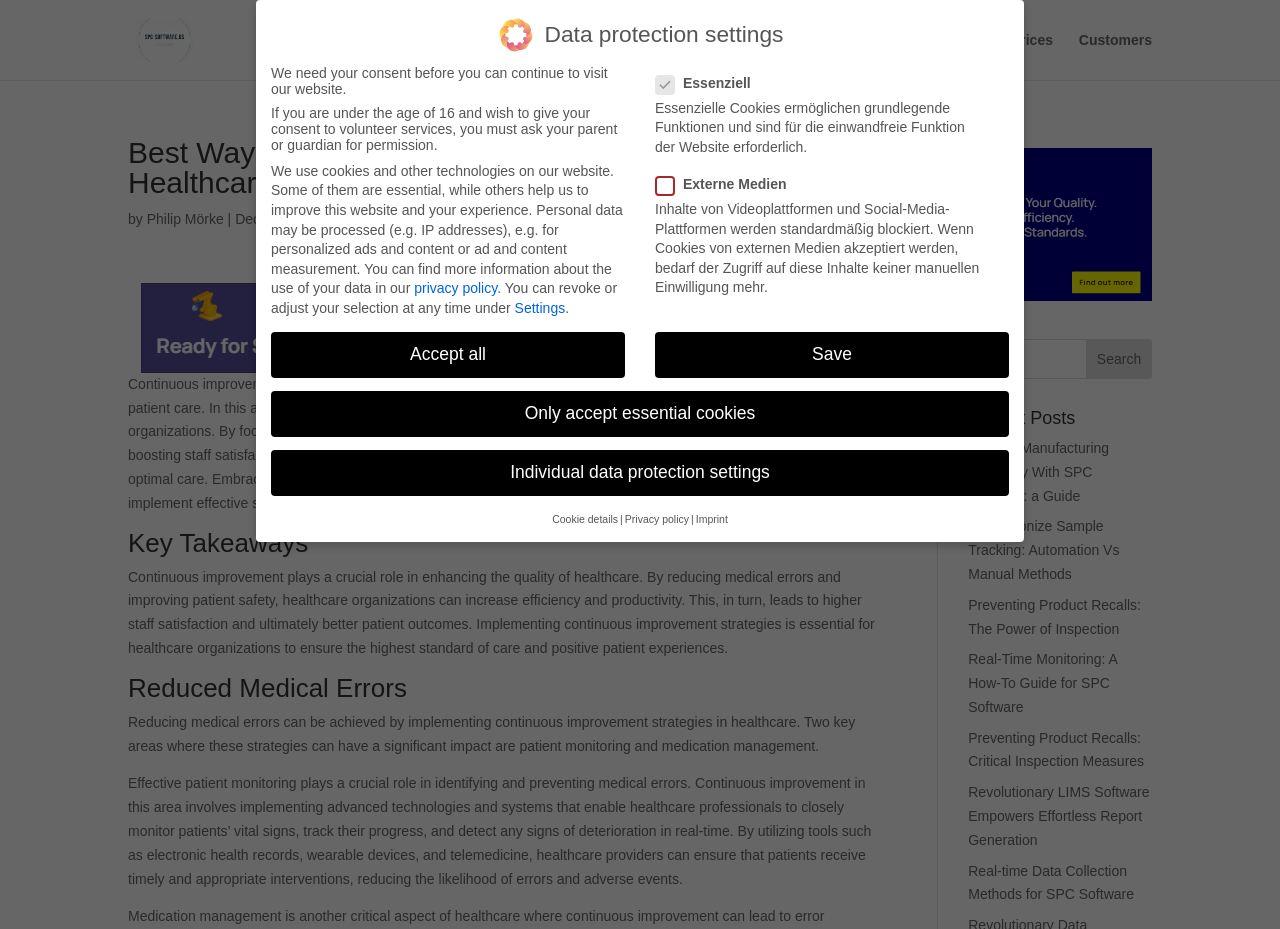From the webpage screenshot, predict the bounding box coordinates (top-left x, top-left y, bottom-right x, bottom-right y) for the UI element described here: Individual data protection settings

[0.212, 0.484, 0.788, 0.534]